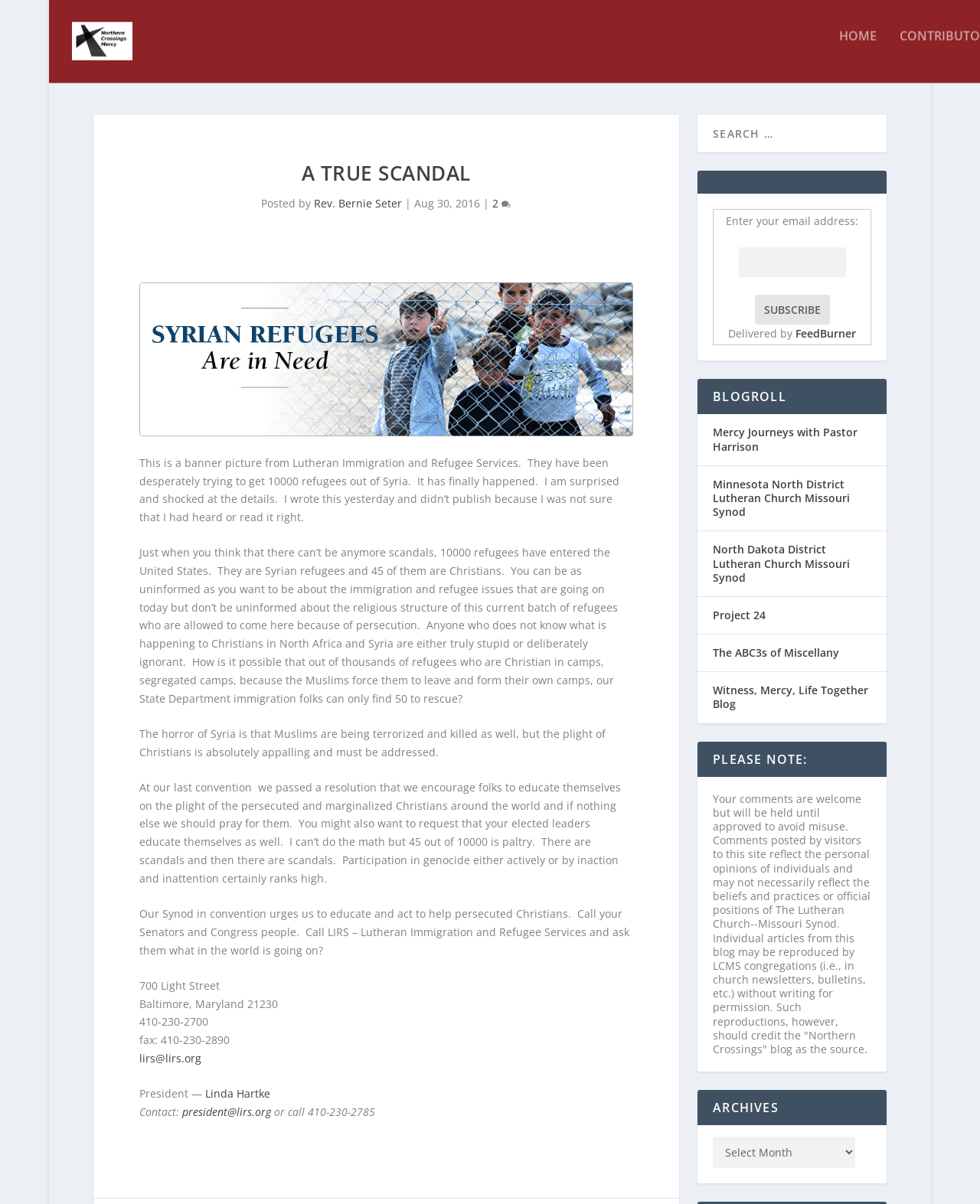Find the bounding box coordinates of the element I should click to carry out the following instruction: "Visit the Lutheran Immigration and Refugee Services website".

[0.321, 0.163, 0.41, 0.175]